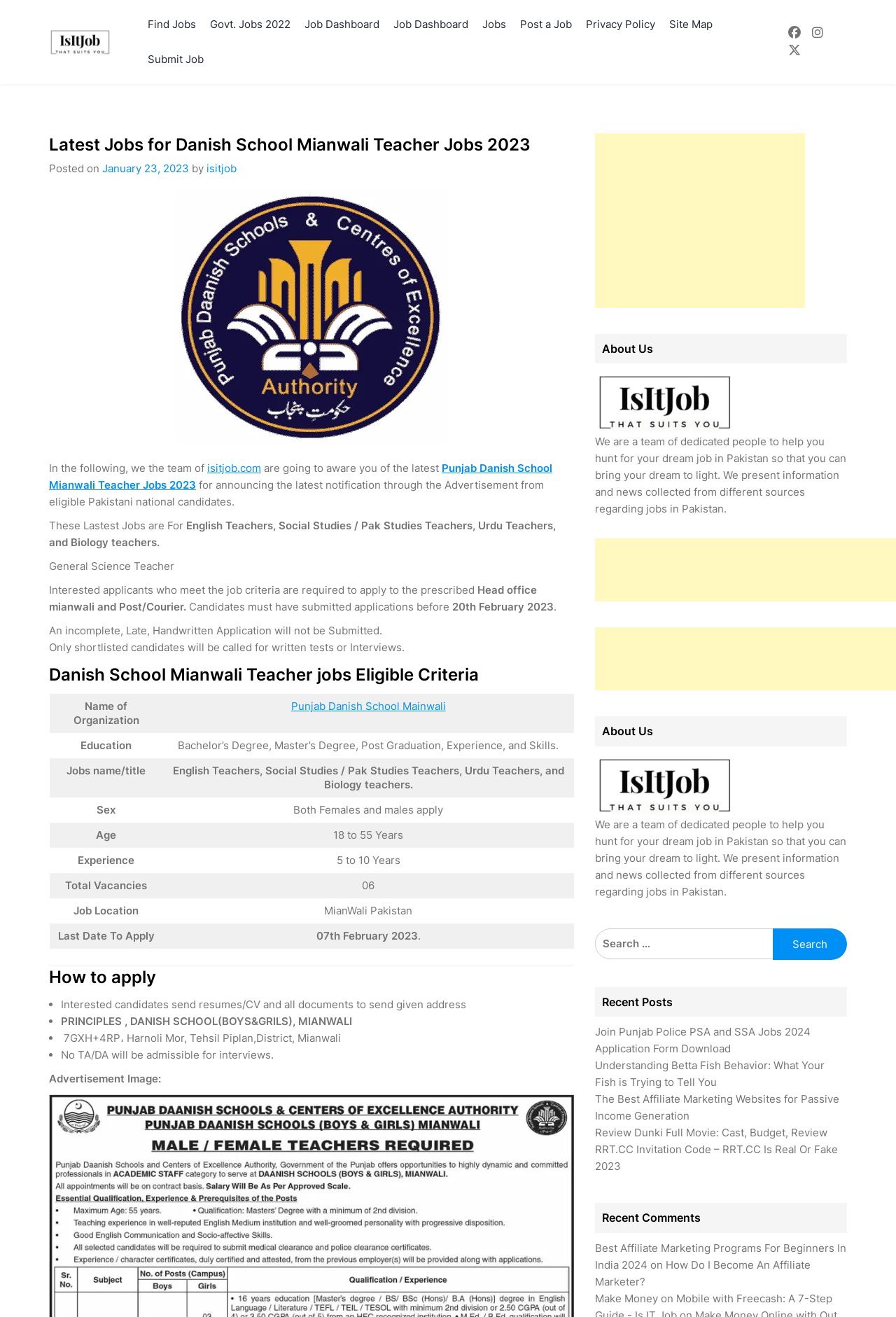What are the required qualifications for the job?
Based on the image content, provide your answer in one word or a short phrase.

Bachelor’s Degree, Master’s Degree, Post Graduation, Experience, and Skills